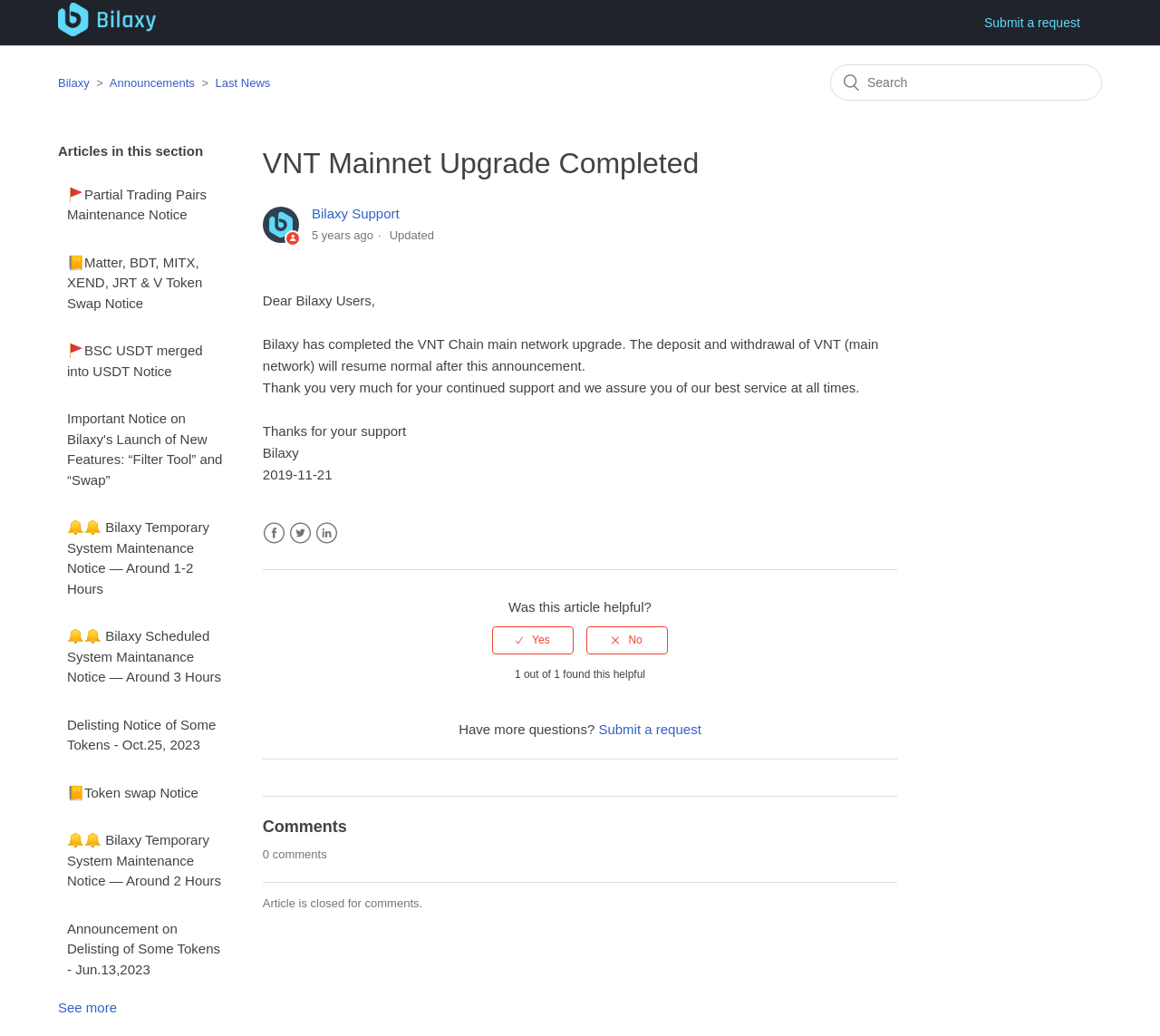Determine the bounding box coordinates of the section to be clicked to follow the instruction: "view VNT Mainnet Upgrade Completed article". The coordinates should be given as four float numbers between 0 and 1, formatted as [left, top, right, bottom].

[0.226, 0.136, 0.774, 0.178]